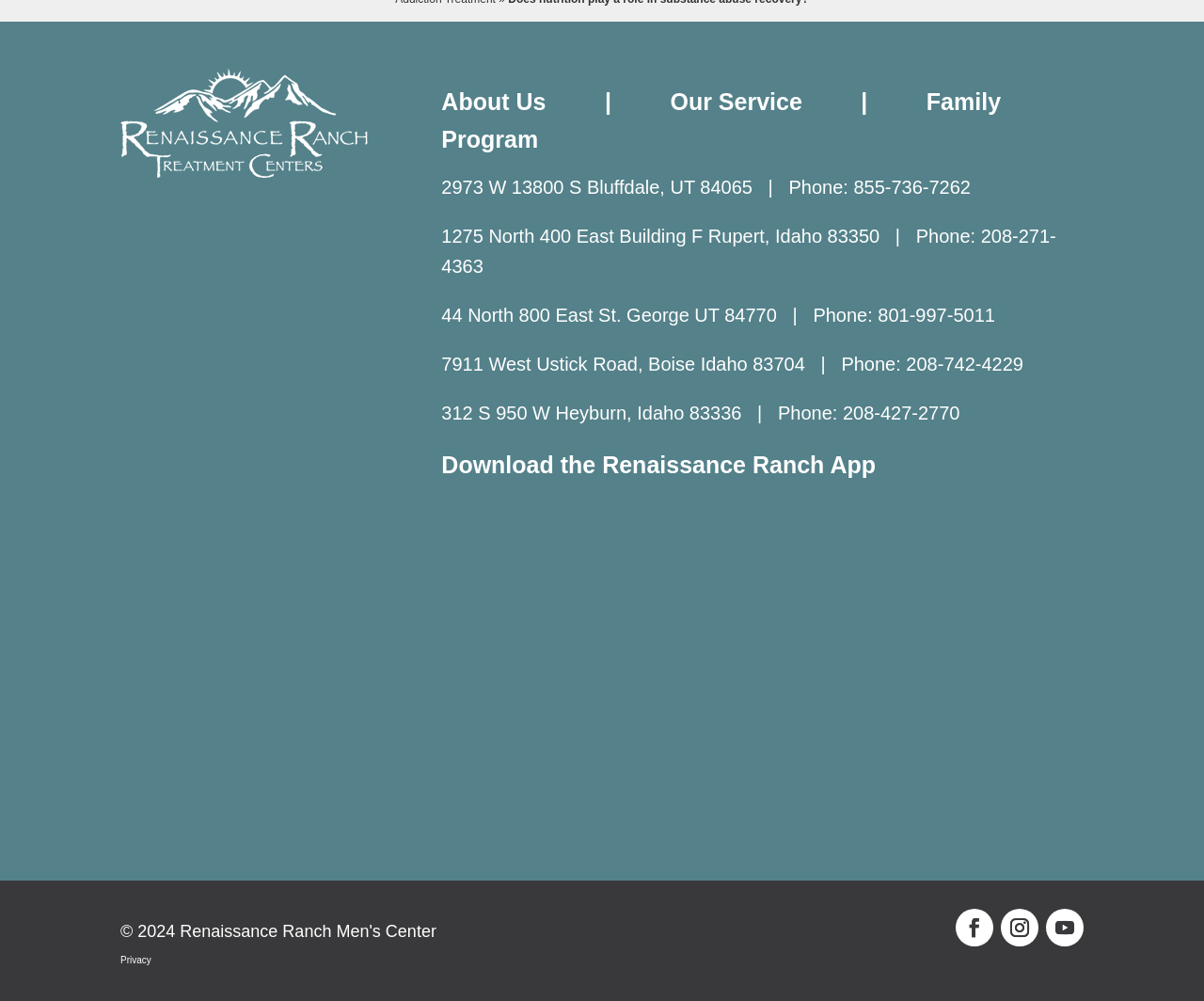Kindly determine the bounding box coordinates of the area that needs to be clicked to fulfill this instruction: "Visit the 'About Us' page".

[0.367, 0.089, 0.459, 0.115]